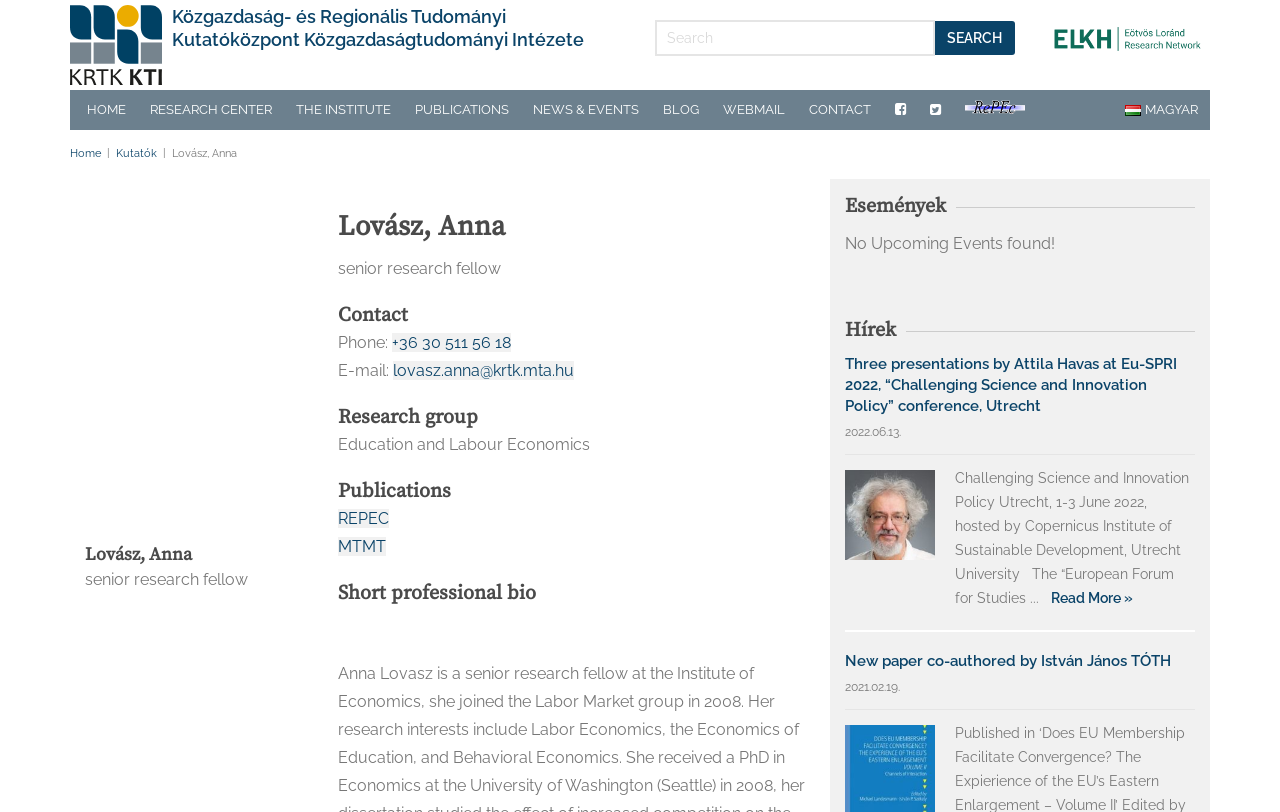Extract the bounding box coordinates for the HTML element that matches this description: "To log in". The coordinates should be four float numbers between 0 and 1, i.e., [left, top, right, bottom].

None